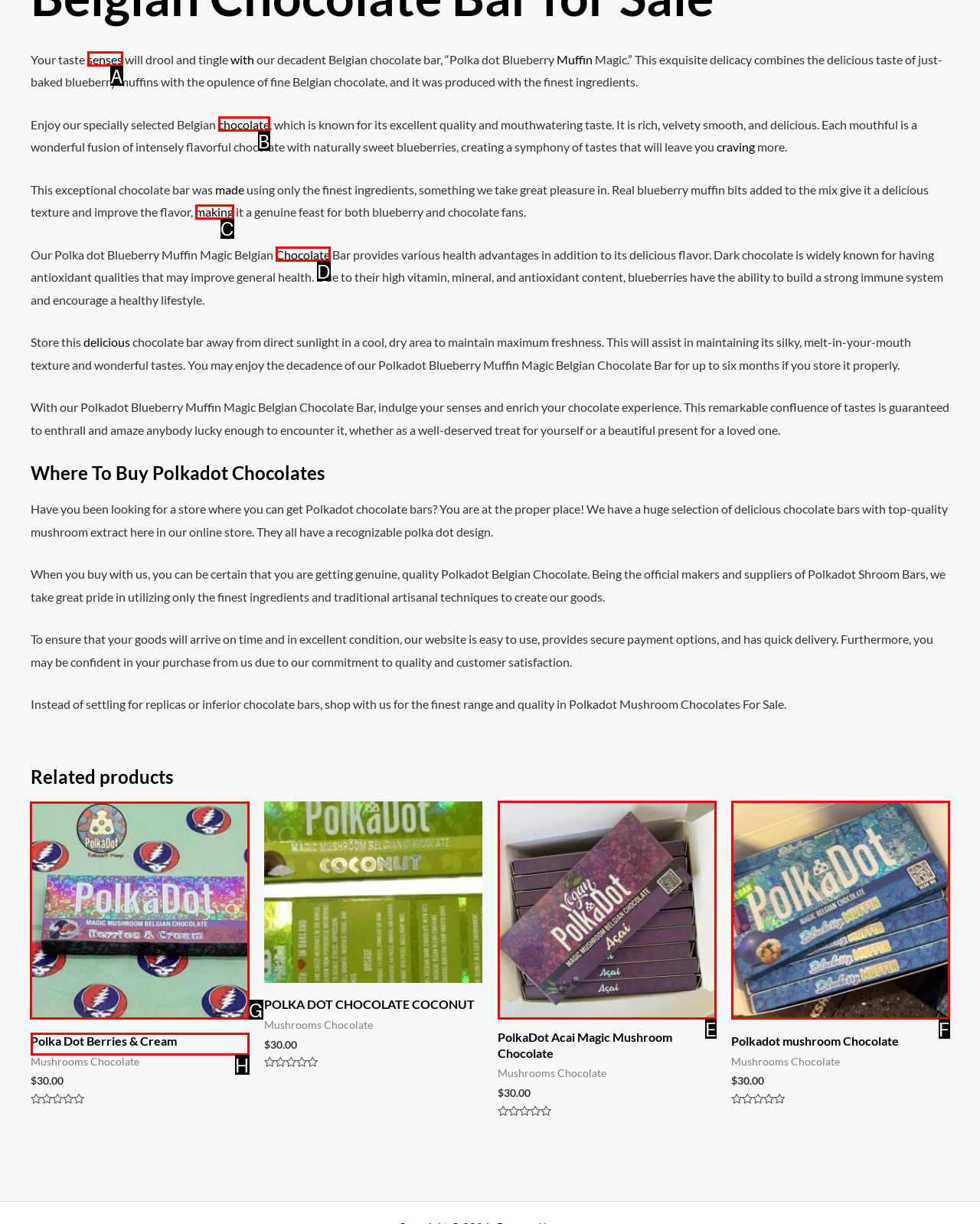Tell me the correct option to click for this task: click on 'Polka dot Berries and Cream'
Write down the option's letter from the given choices.

G